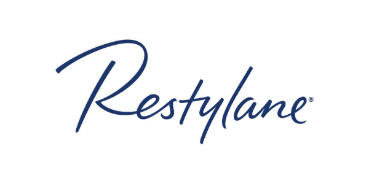Create a detailed narrative for the image.

The image displays the logo of Restylane, a well-known brand in the aesthetic medicine industry. The logo features the word "Restylane" elegantly written in a flowing, cursive font, conveying a sense of sophistication and beauty. This brand is associated with dermal fillers that aim to restore facial volume and enhance youthful features. The backdrop is likely a clean, minimalistic white, which emphasizes the brand's commitment to aesthetic clarity and renewal. Restylane products are designed to address signs of aging such as fine lines, loss of volume, and other facial imperfections, making this logo a symbol of rejuvenation and confidence in beauty treatments.